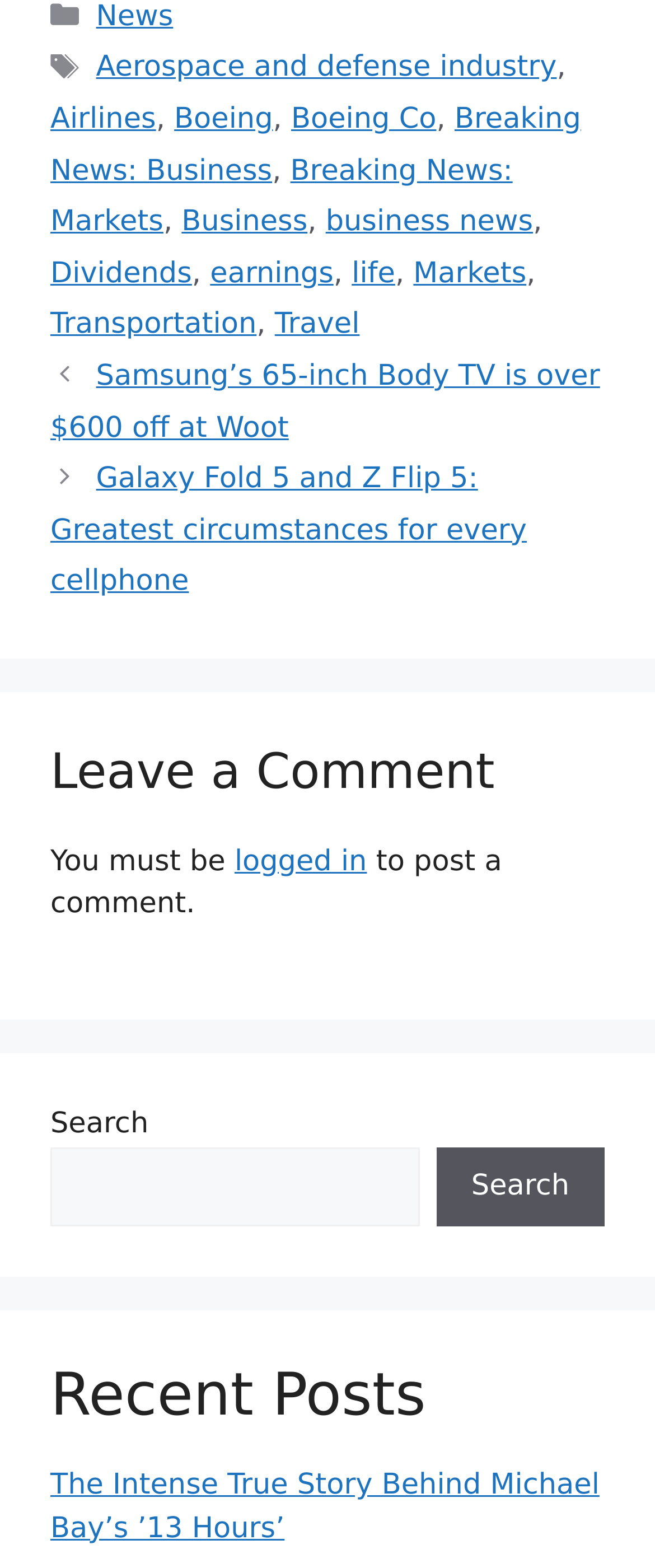Find the bounding box coordinates of the clickable region needed to perform the following instruction: "Click on the 'Leave a Comment' heading". The coordinates should be provided as four float numbers between 0 and 1, i.e., [left, top, right, bottom].

[0.077, 0.474, 0.923, 0.515]